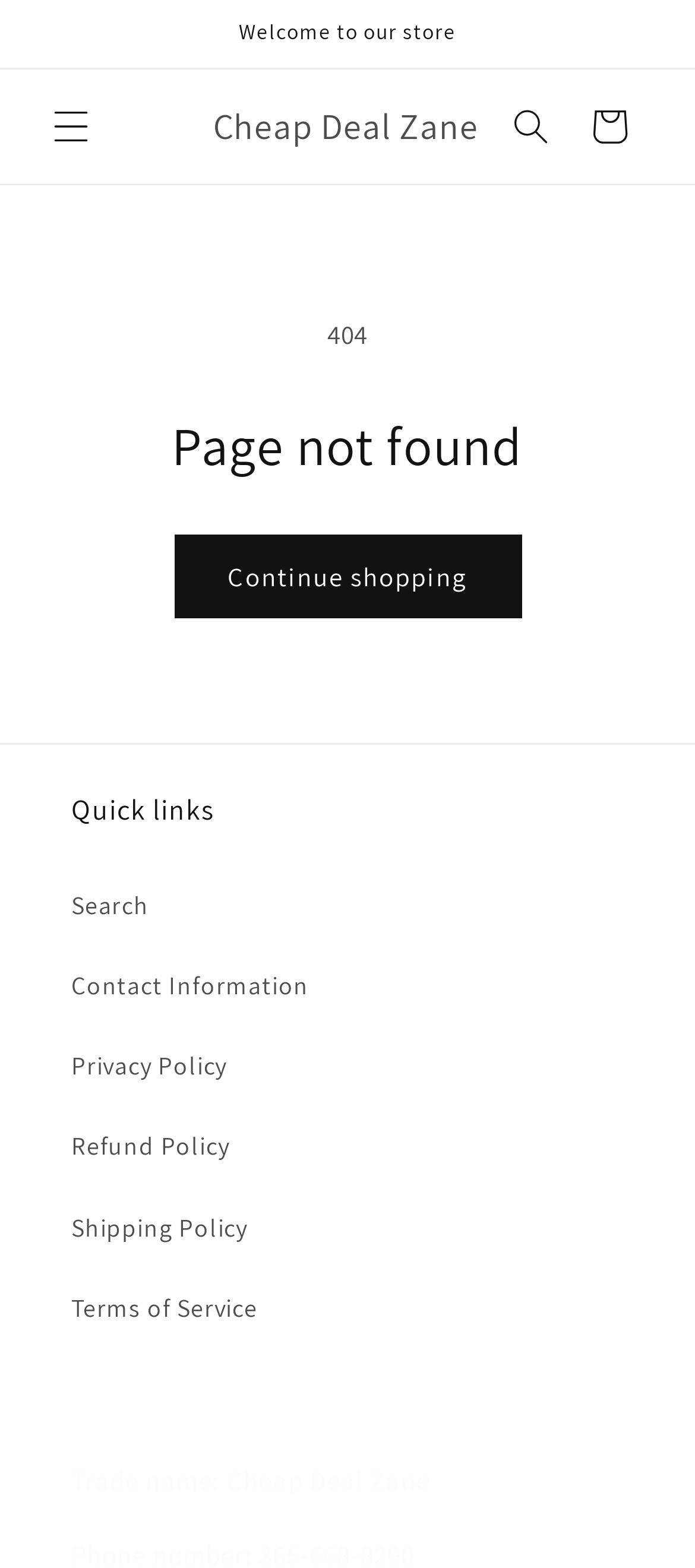Determine the bounding box coordinates of the region to click in order to accomplish the following instruction: "Search again". Provide the coordinates as four float numbers between 0 and 1, specifically [left, top, right, bottom].

[0.103, 0.552, 0.897, 0.603]